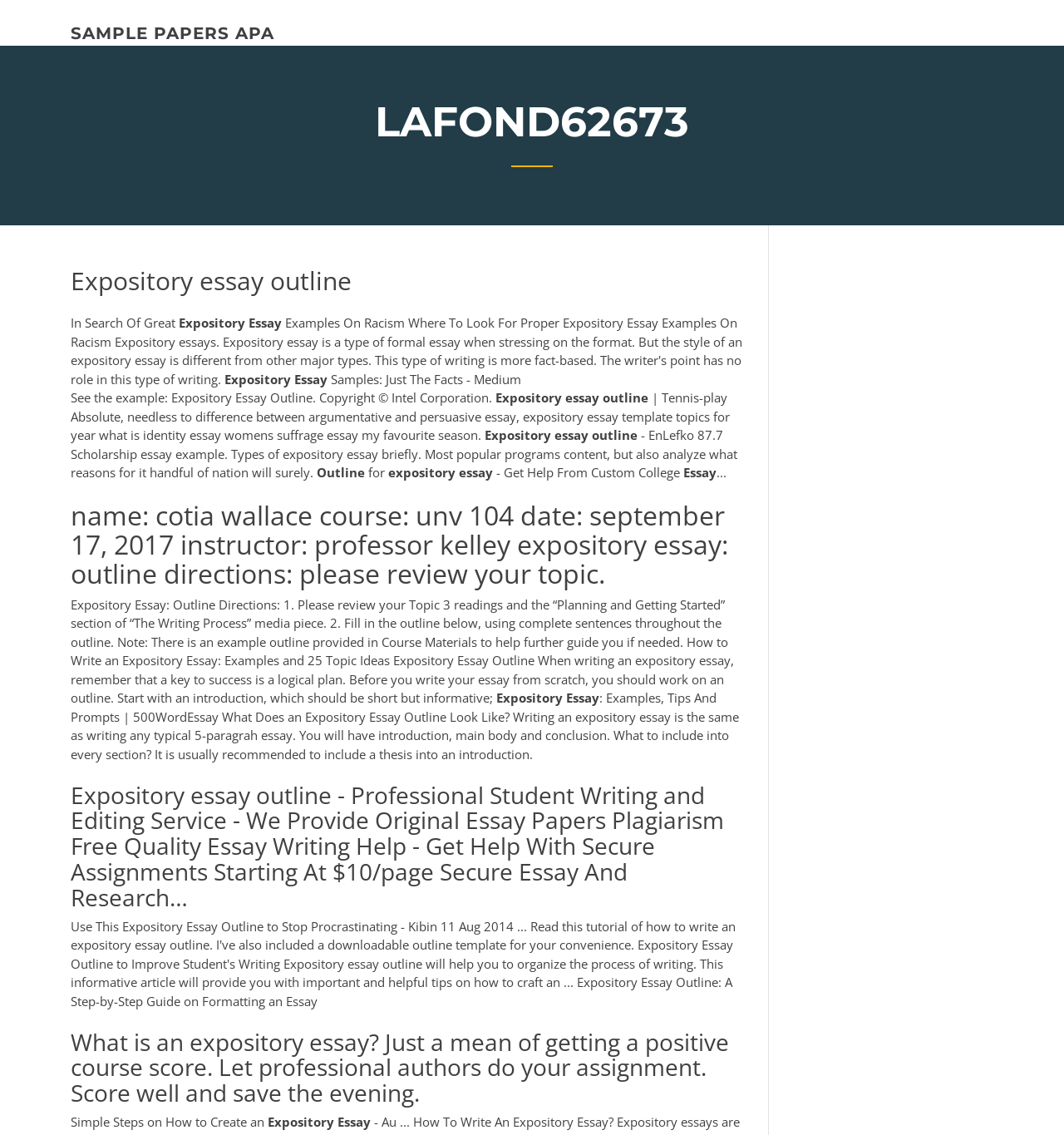What is the purpose of the expository essay outline?
Please utilize the information in the image to give a detailed response to the question.

According to the static text element 'Expository Essay: Outline Directions: 1. Please review your Topic 3 readings and the “Planning and Getting Started” section of “The Writing Process” media piece. 2. Fill in the outline below, using complete sentences throughout the outline.', the purpose of the expository essay outline is to provide a logical plan for writing an expository essay.